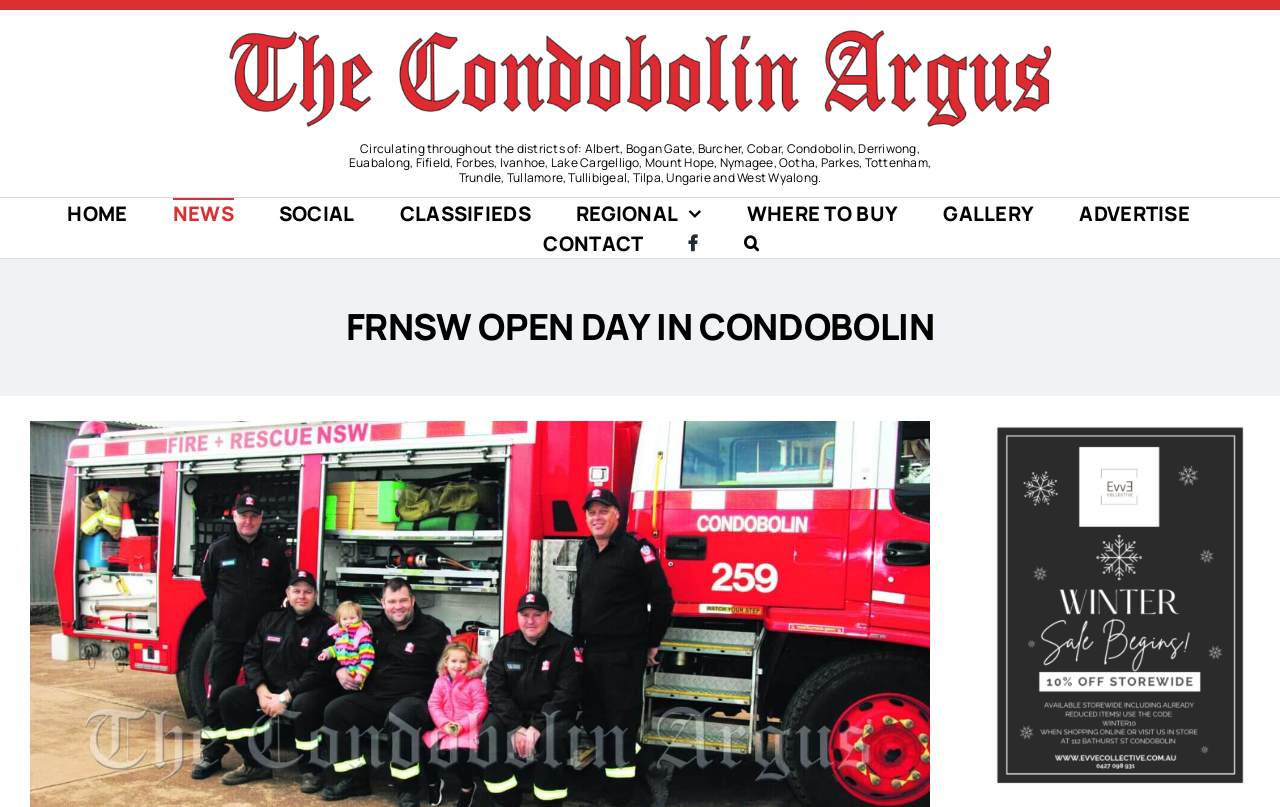Locate the bounding box coordinates of the area you need to click to fulfill this instruction: 'Search for something'. The coordinates must be in the form of four float numbers ranging from 0 to 1: [left, top, right, bottom].

[0.581, 0.283, 0.593, 0.32]